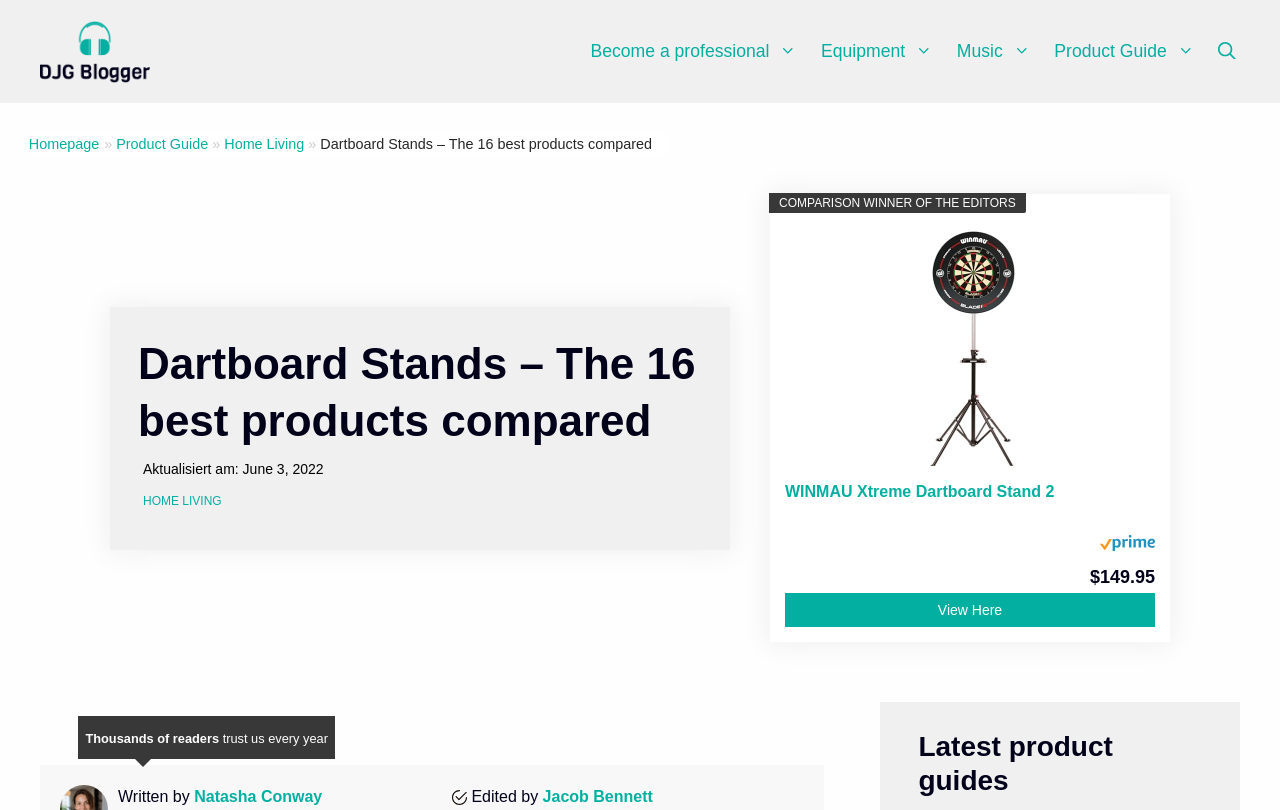Indicate the bounding box coordinates of the clickable region to achieve the following instruction: "Check the latest product guides."

[0.717, 0.867, 0.939, 0.984]